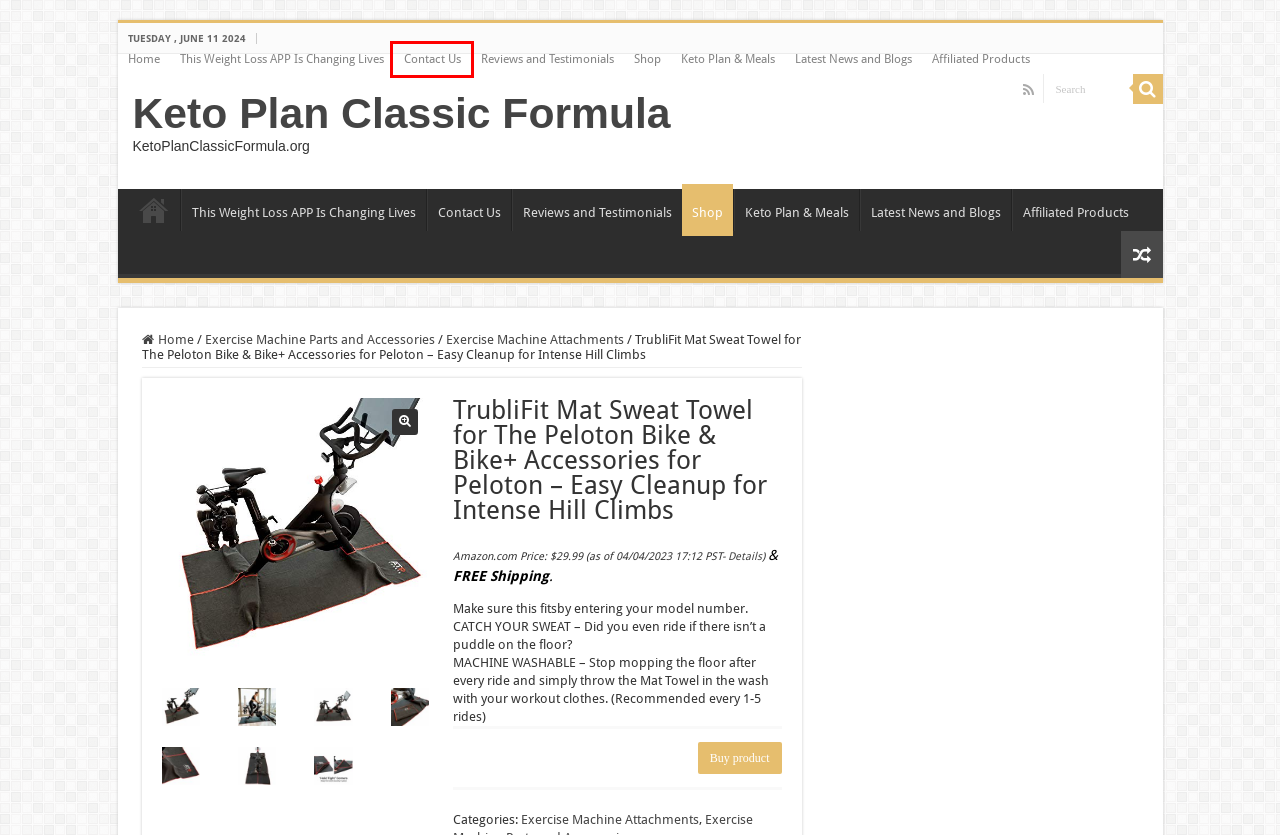Review the screenshot of a webpage that includes a red bounding box. Choose the webpage description that best matches the new webpage displayed after clicking the element within the bounding box. Here are the candidates:
A. Contact Us - Keto Plan Classic Formula
B. Latest News and Blogs Archives - Keto Plan Classic Formula
C. Shop - Keto Plan Classic Formula
D. Keto Plan & Meals Archives - Keto Plan Classic Formula
E. Exercise Machine Parts and Accessories Archives - Keto Plan Classic Formula
F. Reviews and Testimonials - Keto Plan Classic Formula
G. Exercise Machine Attachments Archives - Keto Plan Classic Formula
H. Keto Plan Classic Formula - KetoPlanClassicFormula.org

A